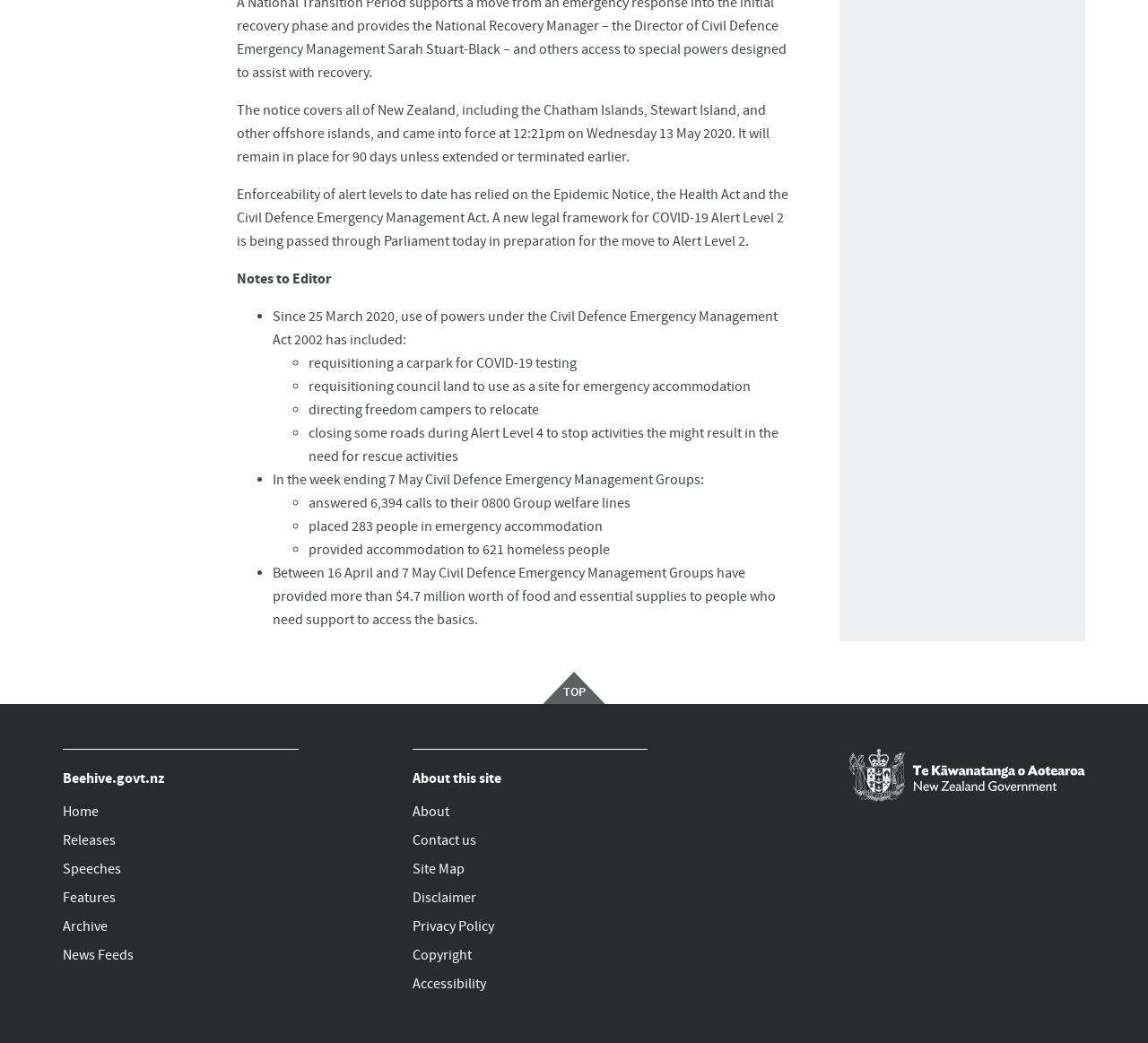Indicate the bounding box coordinates of the clickable region to achieve the following instruction: "Click on the 'TOP' link."

[0.473, 0.644, 0.527, 0.675]